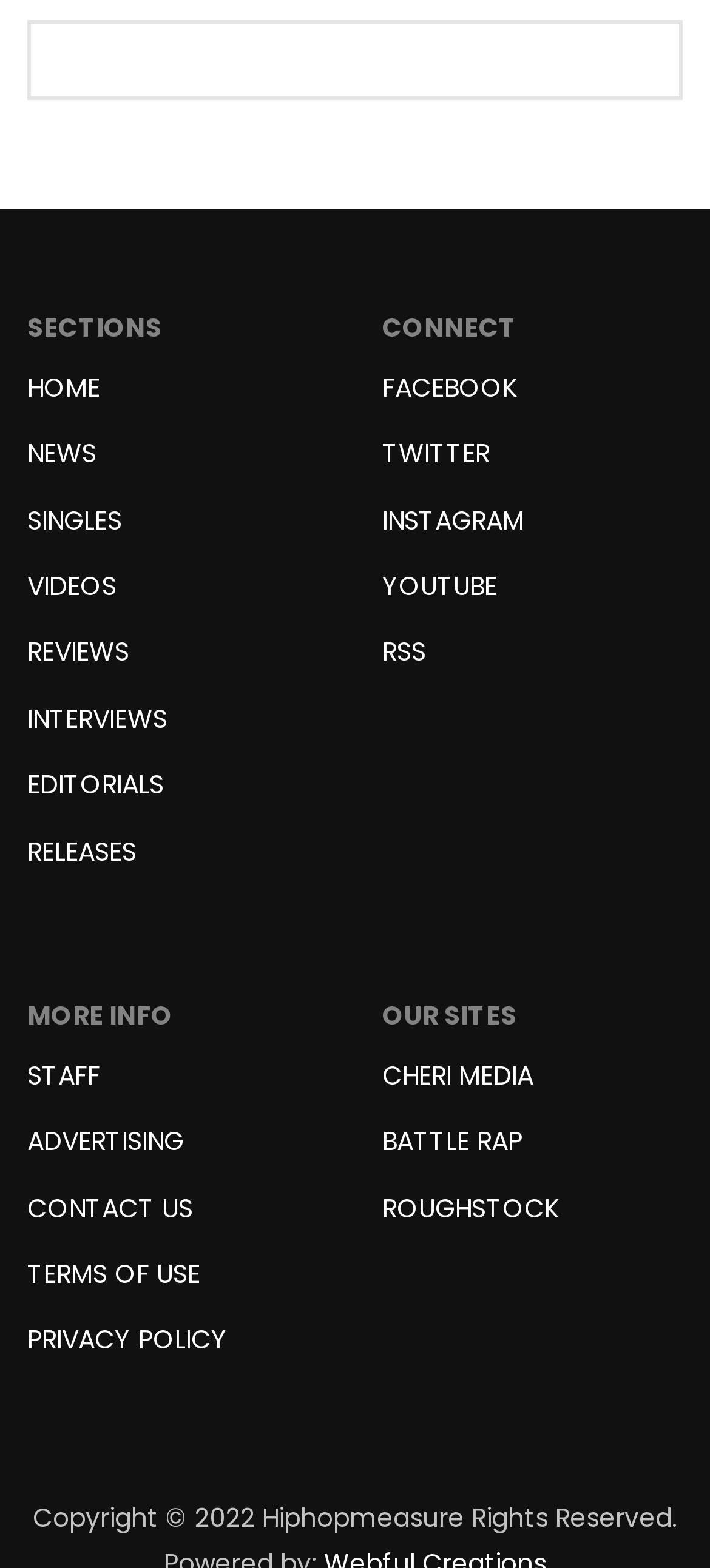Provide your answer in a single word or phrase: 
What is the last social media platform listed?

RSS